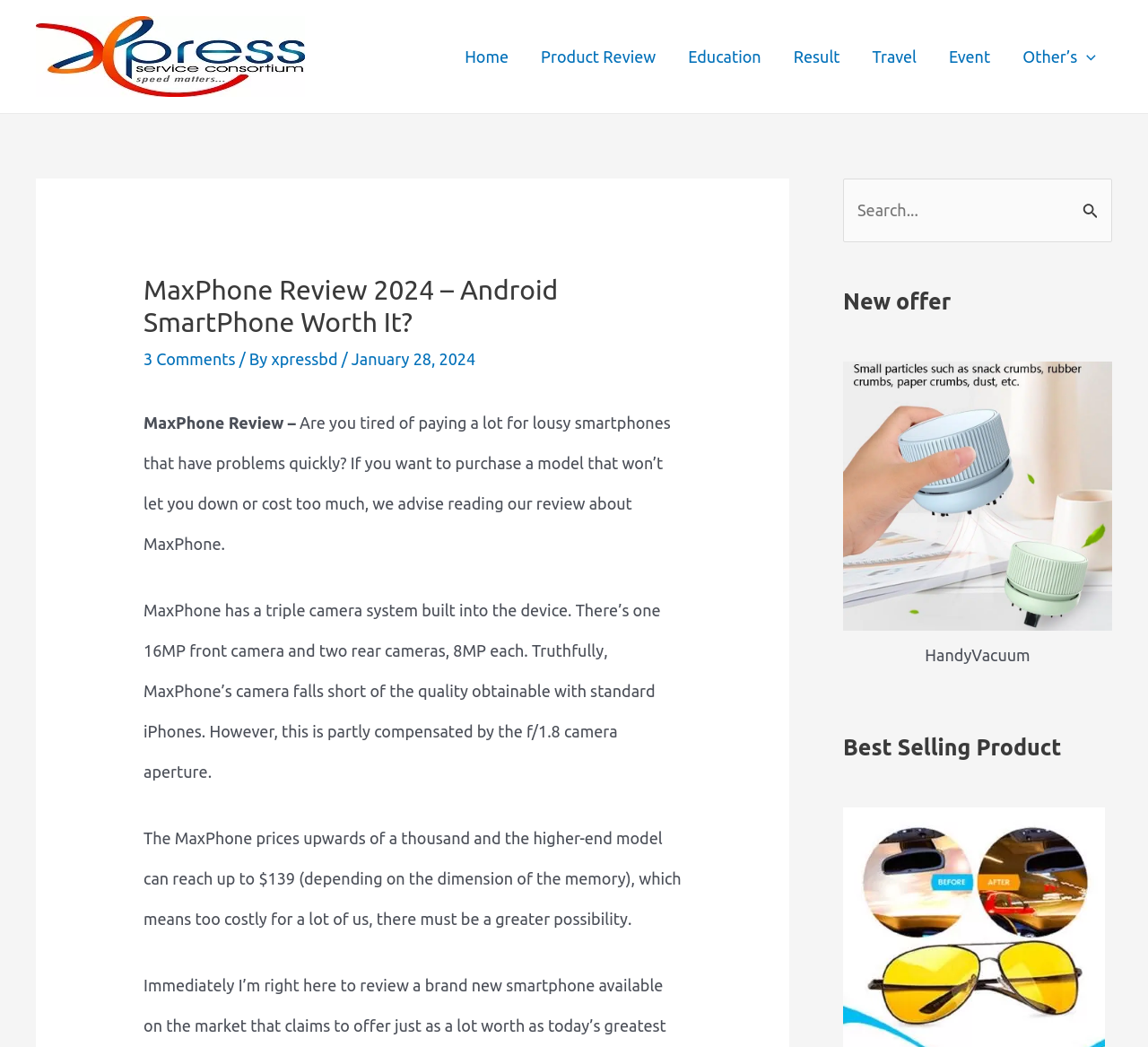Can you specify the bounding box coordinates for the region that should be clicked to fulfill this instruction: "Click on the 'HandyVacuum' link".

[0.734, 0.579, 0.969, 0.596]